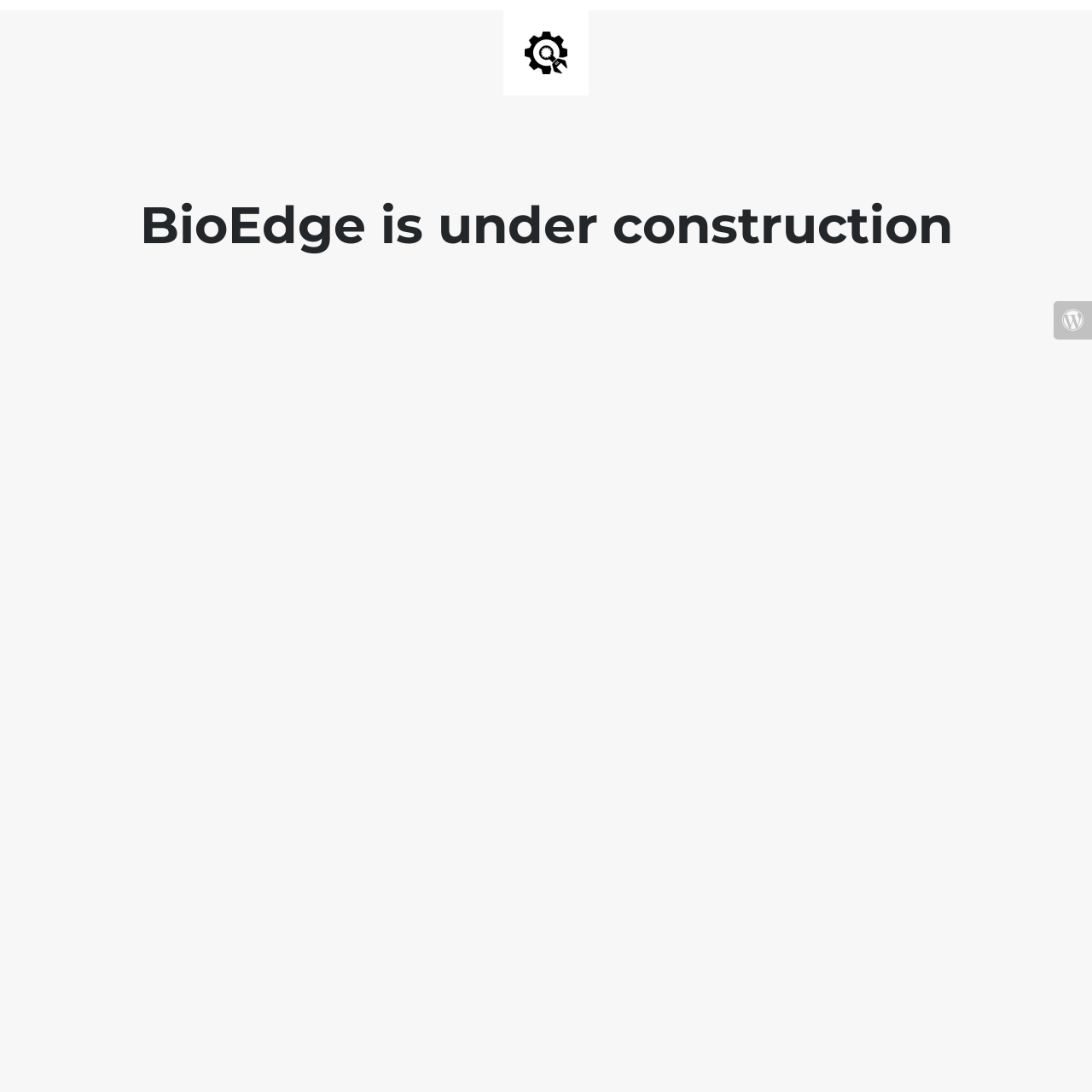Please find the main title text of this webpage.

BioEdge is under construction